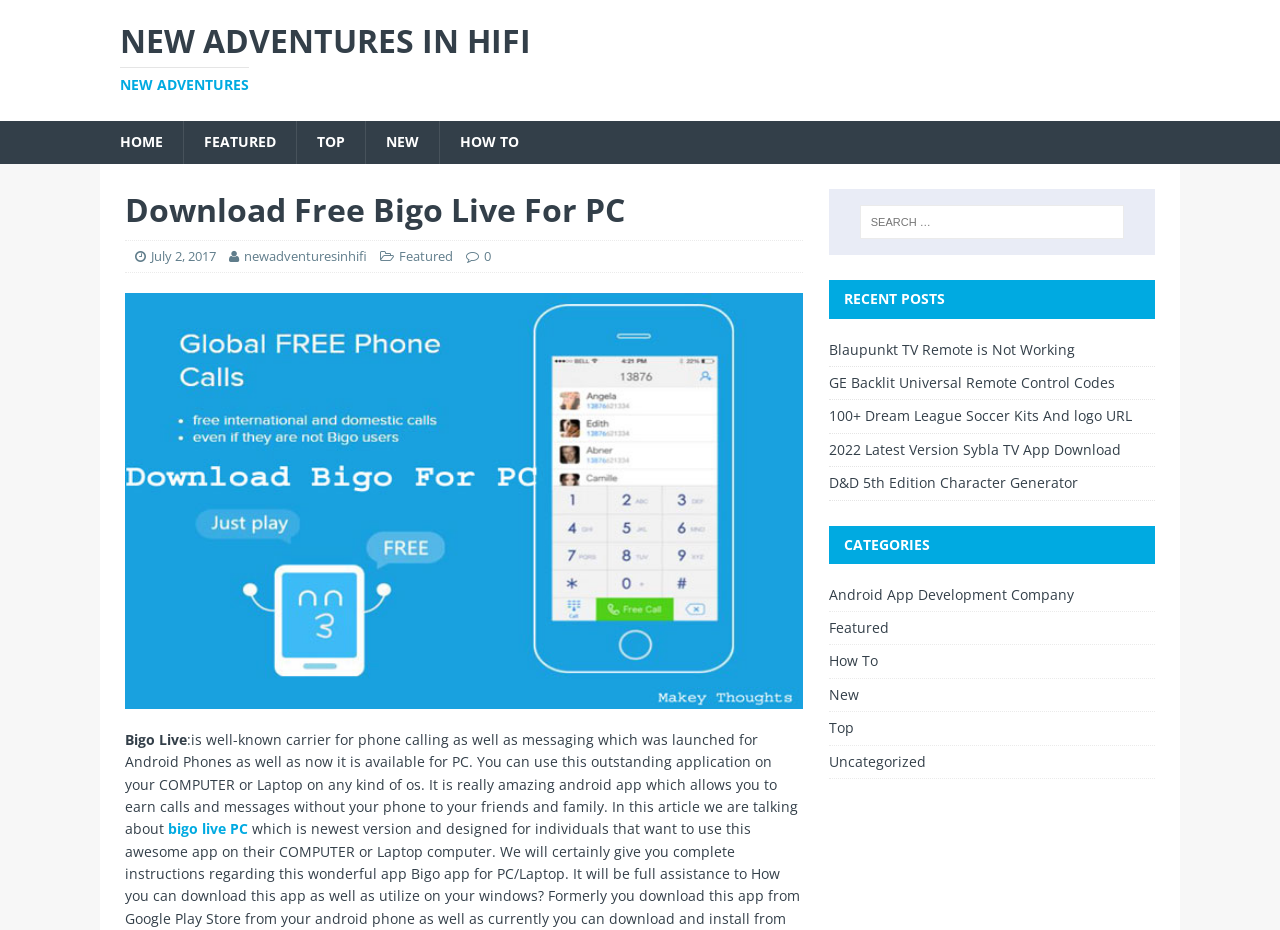What type of content is available on this website?
Using the image, elaborate on the answer with as much detail as possible.

The website appears to be a blog as it has various links to different articles such as 'Blaupunkt TV Remote is Not Working', 'GE Backlit Universal Remote Control Codes', etc. which suggests that it is a platform for publishing and sharing articles.